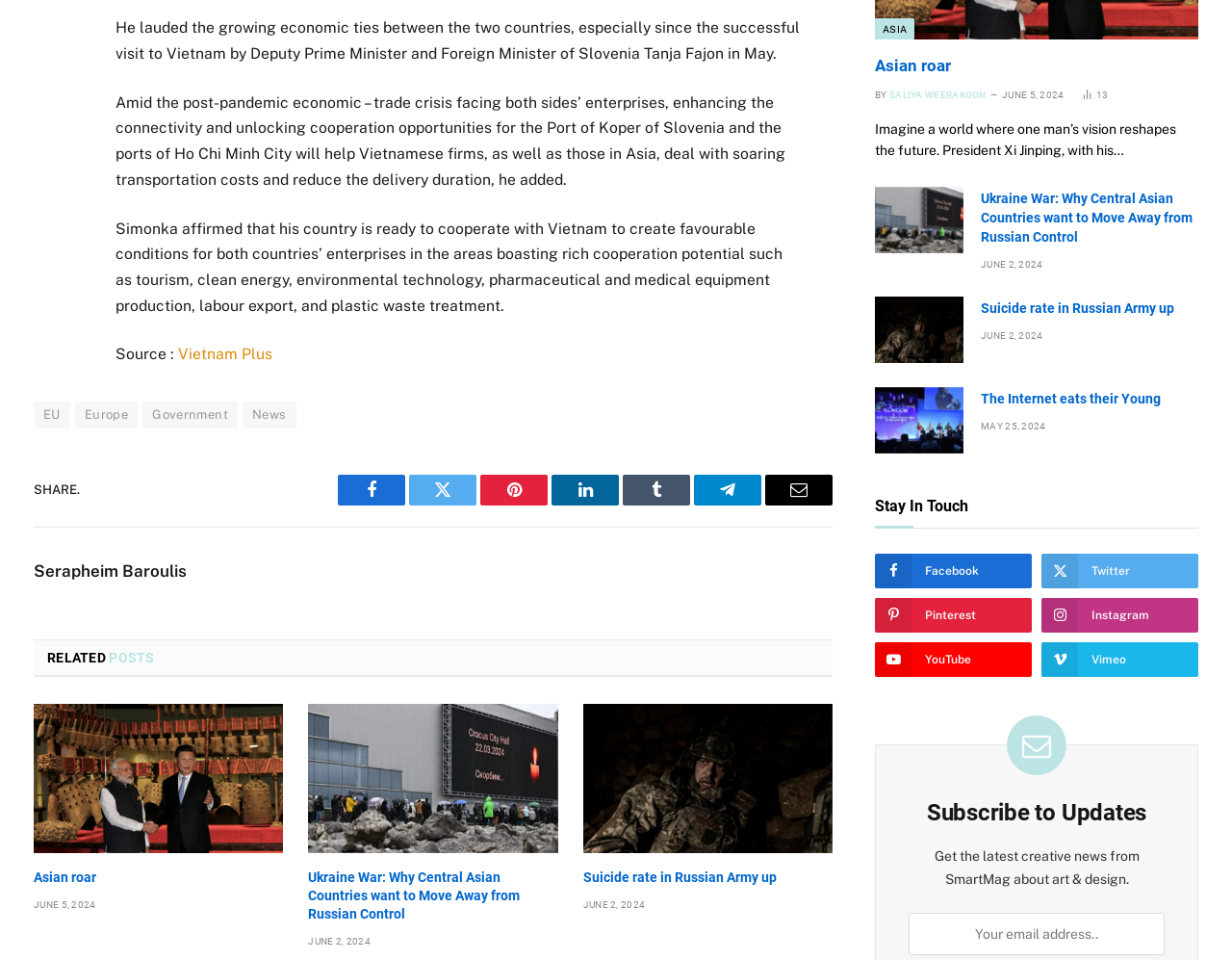What are the social media platforms listed?
Please ensure your answer is as detailed and informative as possible.

The webpage lists several social media platforms, including Facebook, Twitter, Pinterest, Instagram, YouTube, and Vimeo, which are likely linked to the website's official accounts.